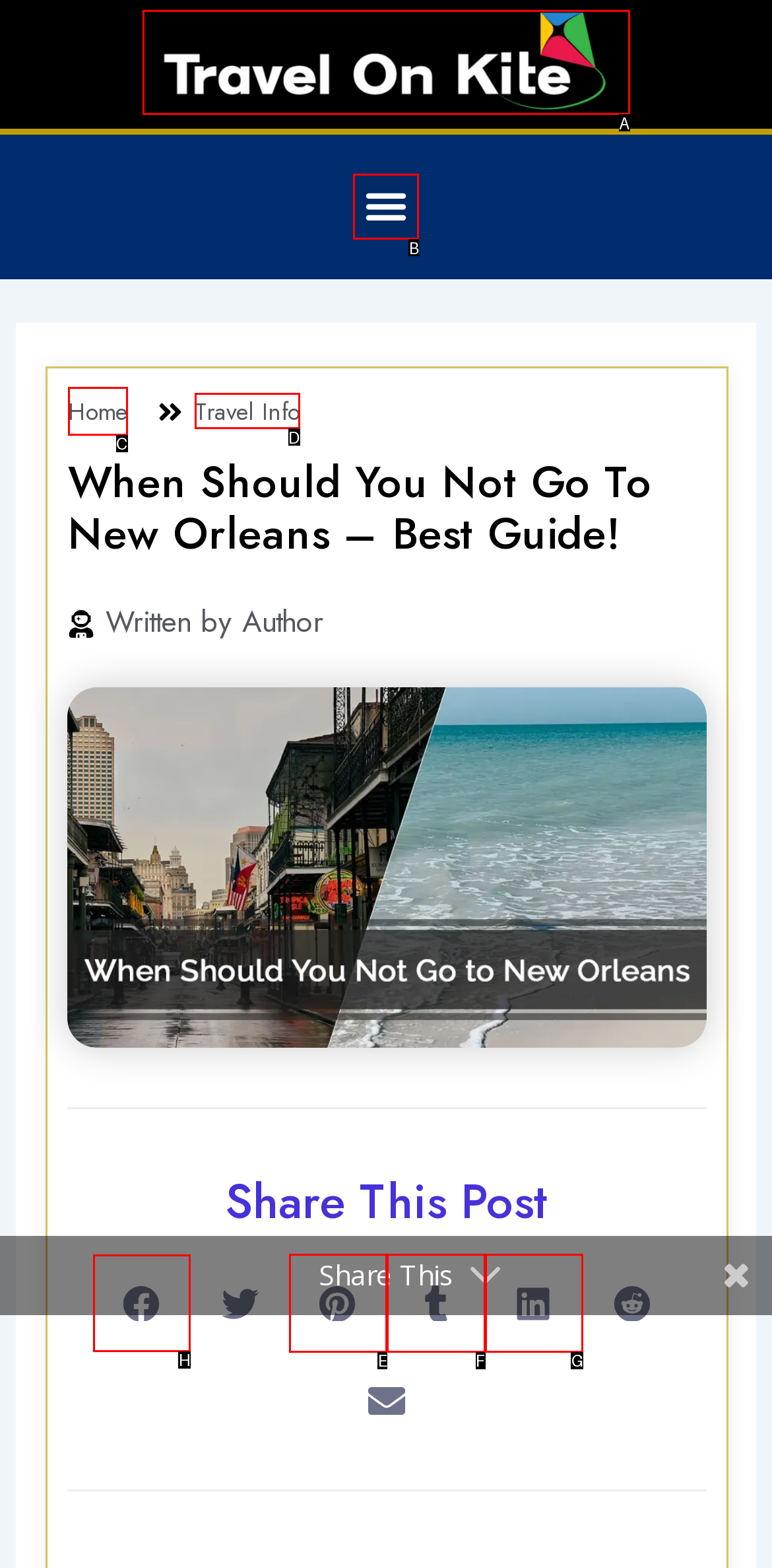From the given options, indicate the letter that corresponds to the action needed to complete this task: Share on facebook. Respond with only the letter.

H